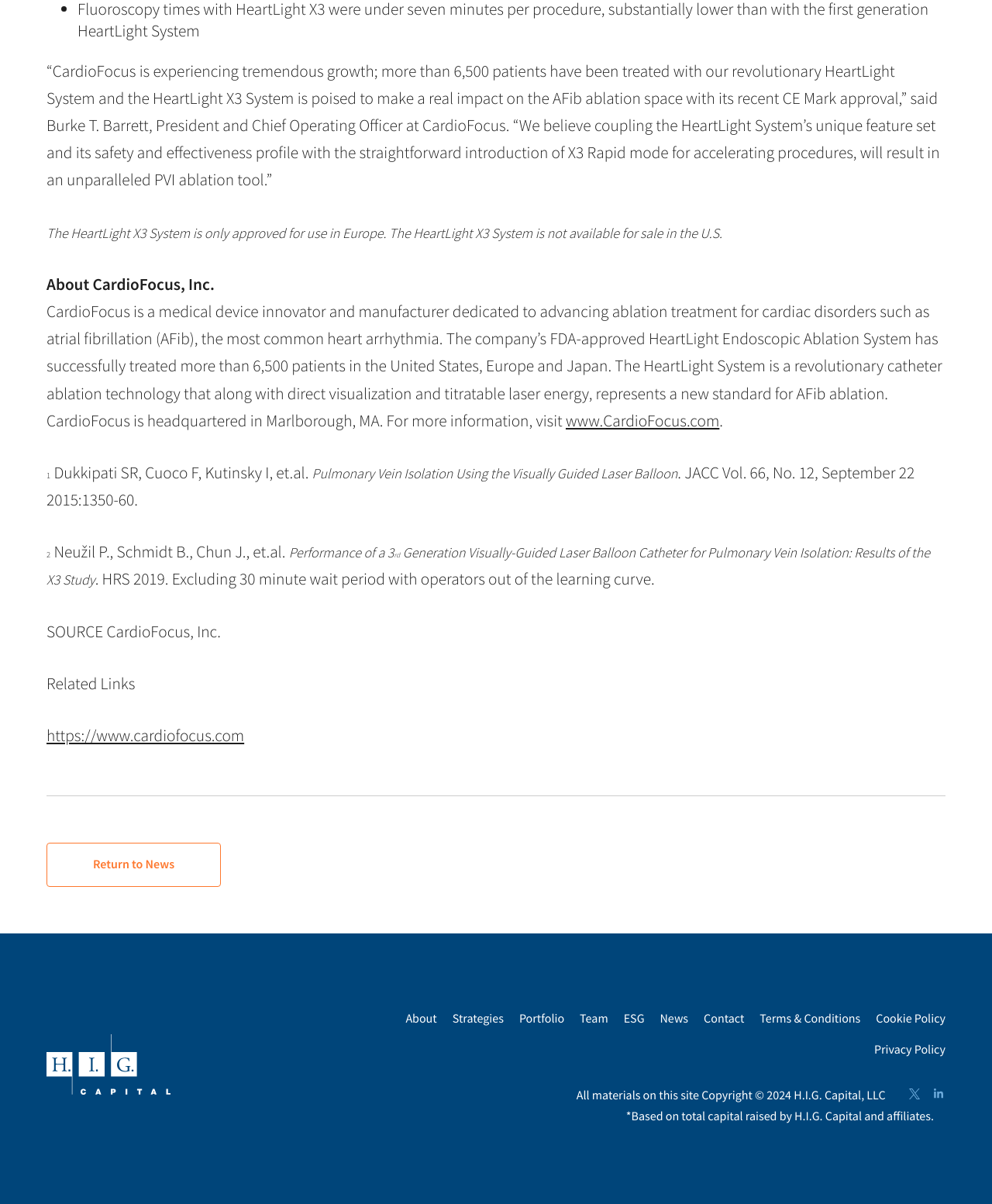Could you specify the bounding box coordinates for the clickable section to complete the following instruction: "Read about CardioFocus"?

[0.047, 0.227, 0.216, 0.245]